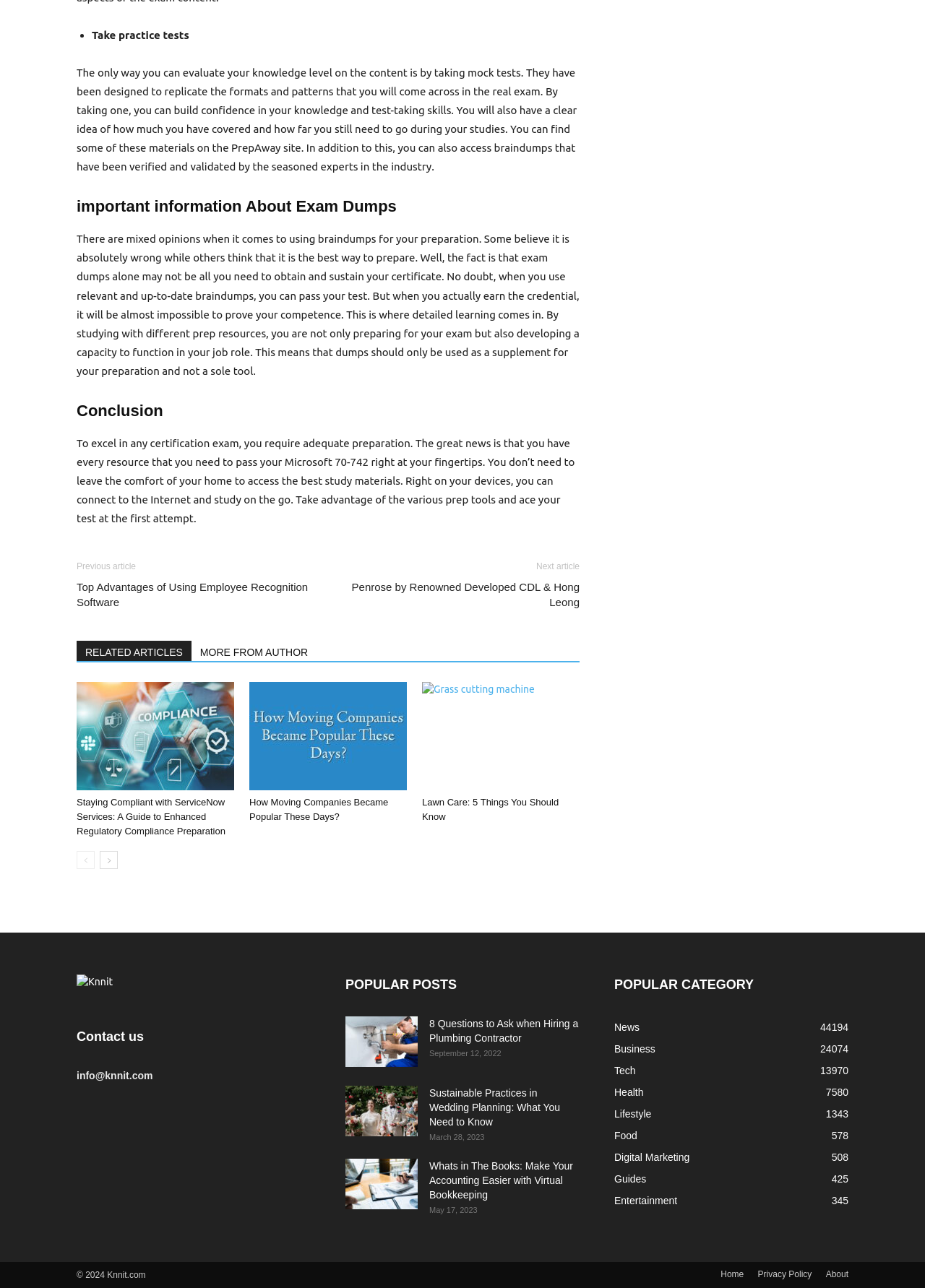Give a one-word or short-phrase answer to the following question: 
What is the category of the article '8 Questions to Ask when Hiring a Plumbing Contractor'?

News